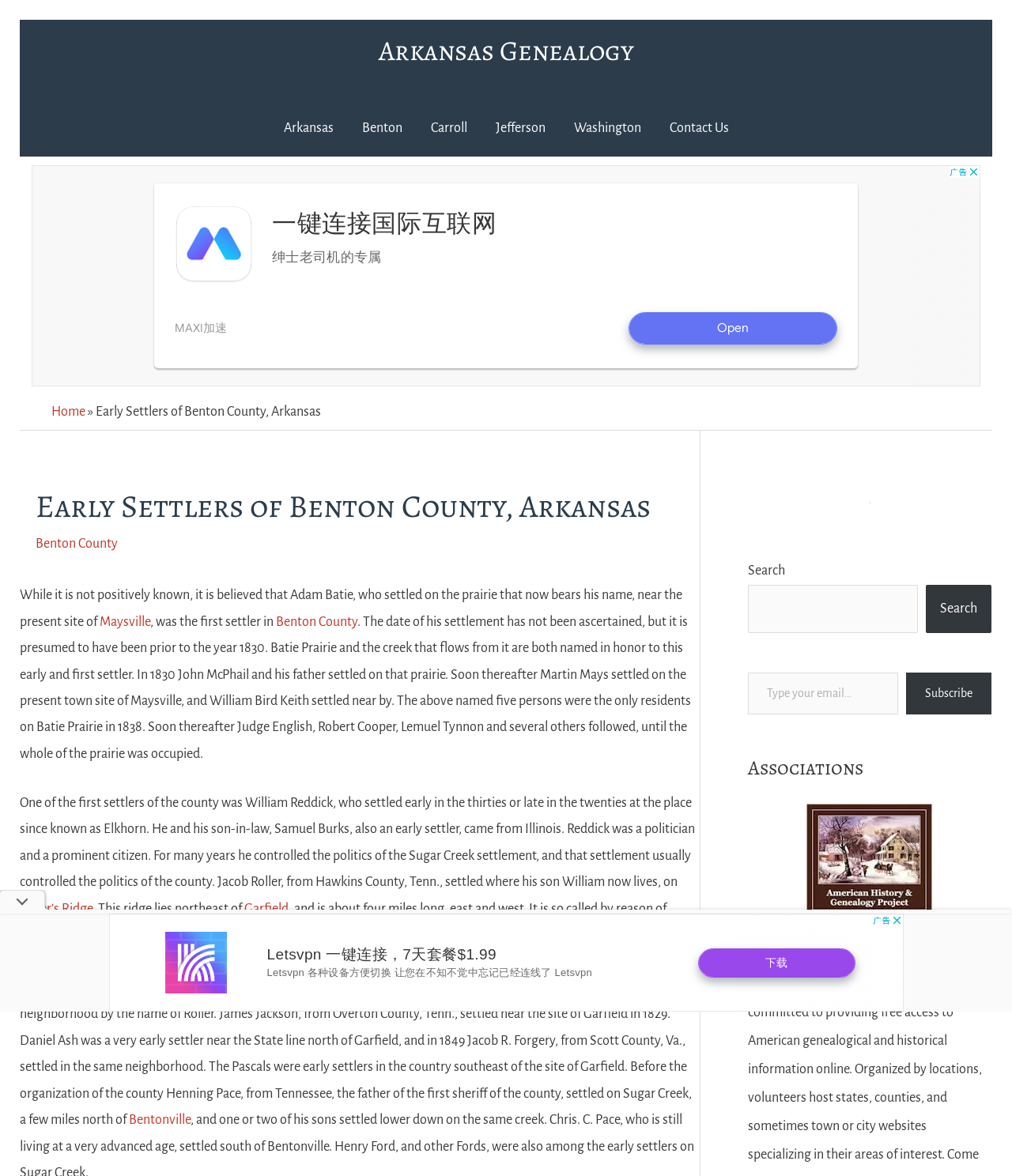Using the format (top-left x, top-left y, bottom-right x, bottom-right y), and given the element description, identify the bounding box coordinates within the screenshot: American History & Genealogy Project

[0.762, 0.807, 0.97, 0.819]